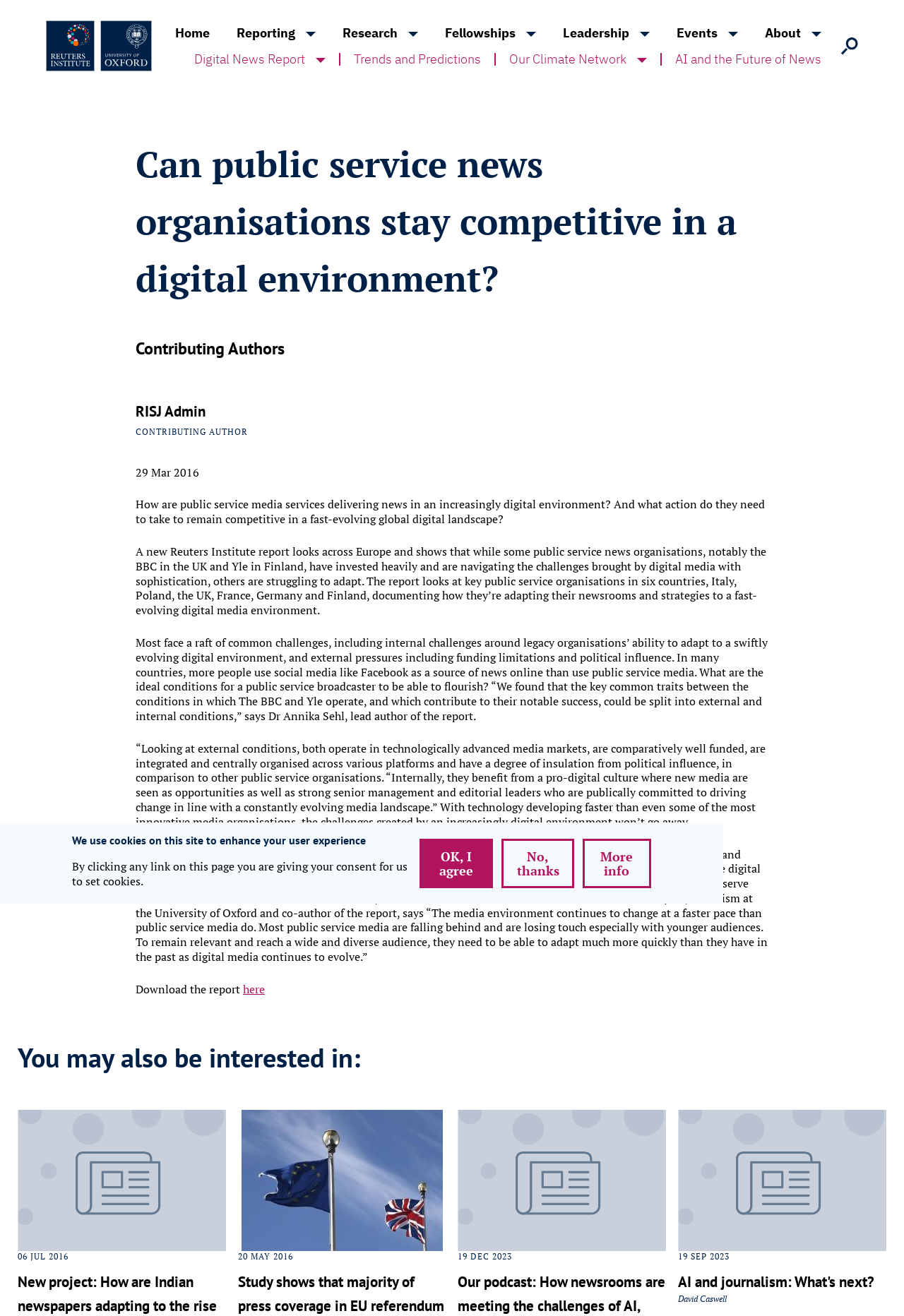Look at the image and answer the question in detail:
How many links are there in the main navigation second row?

I looked at the navigation element with the description 'Main Navigation Second Row' and found four link elements inside it, which are 'Digital News Report', 'Trends and Predictions', 'Our Climate Network', and 'AI and the Future of News'.